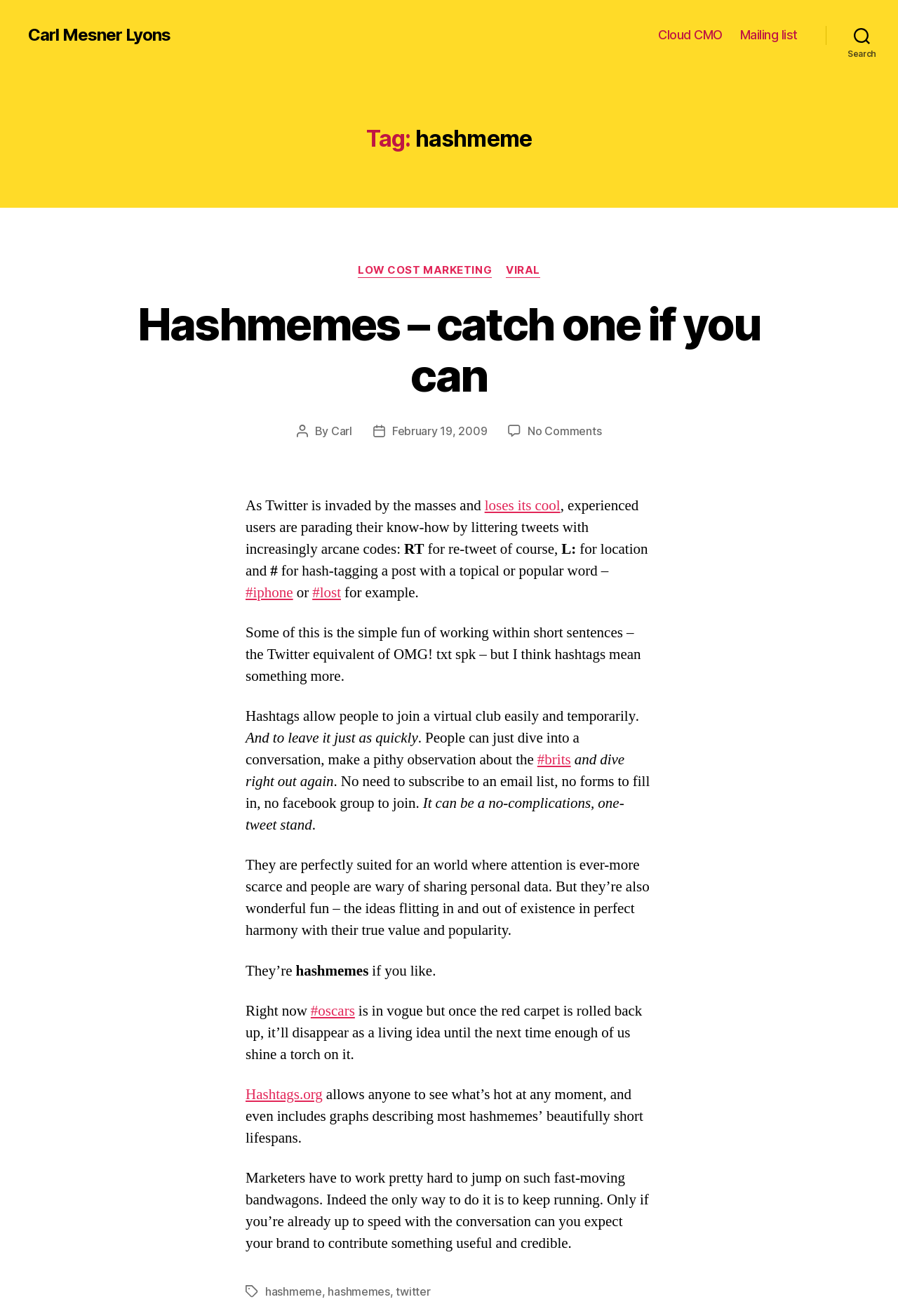What is the topic of the article?
Give a detailed explanation using the information visible in the image.

The topic of the article is hashmemes, which is a term used to describe hashtags on Twitter, as explained in the article.